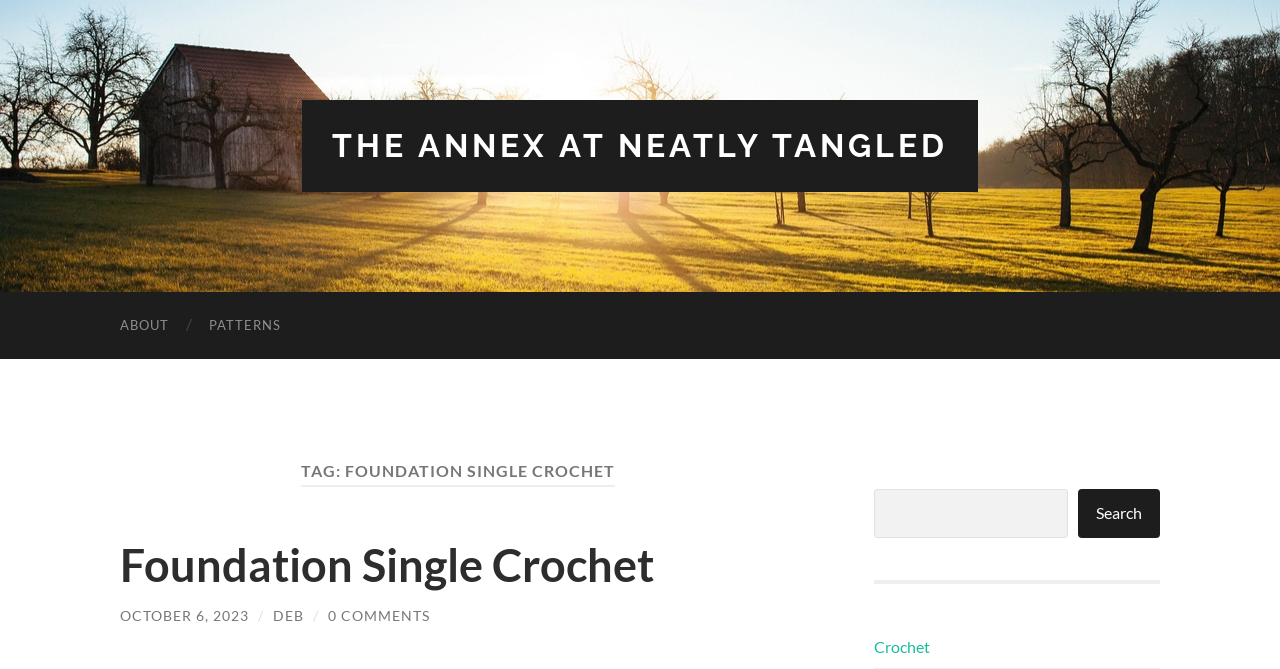Create a detailed summary of all the visual and textual information on the webpage.

The webpage appears to be a blog post or article about the "Foundation Single Crochet" technique. At the top of the page, there is a header section with a title "TAG: FOUNDATION SINGLE CROCHET" and a subheading "Foundation Single Crochet". Below this, there is a section with the author's name "DEB" and the date "OCTOBER 6, 2023", along with a comment count of "0 COMMENTS".

On the top-left side of the page, there are navigation links to "THE ANNEX AT NEATLY TANGLED", "ABOUT", and "PATTERNS". On the top-right side, there is a search bar with a button and a placeholder text "Search".

The main content of the page is likely to be a tutorial or guide on the "Foundation Single Crochet" technique, but the exact content is not specified in the accessibility tree. There is a link to "Crochet" at the bottom of the page, which may be a category or related topic.

Overall, the page has a simple and organized layout, with clear headings and concise text.